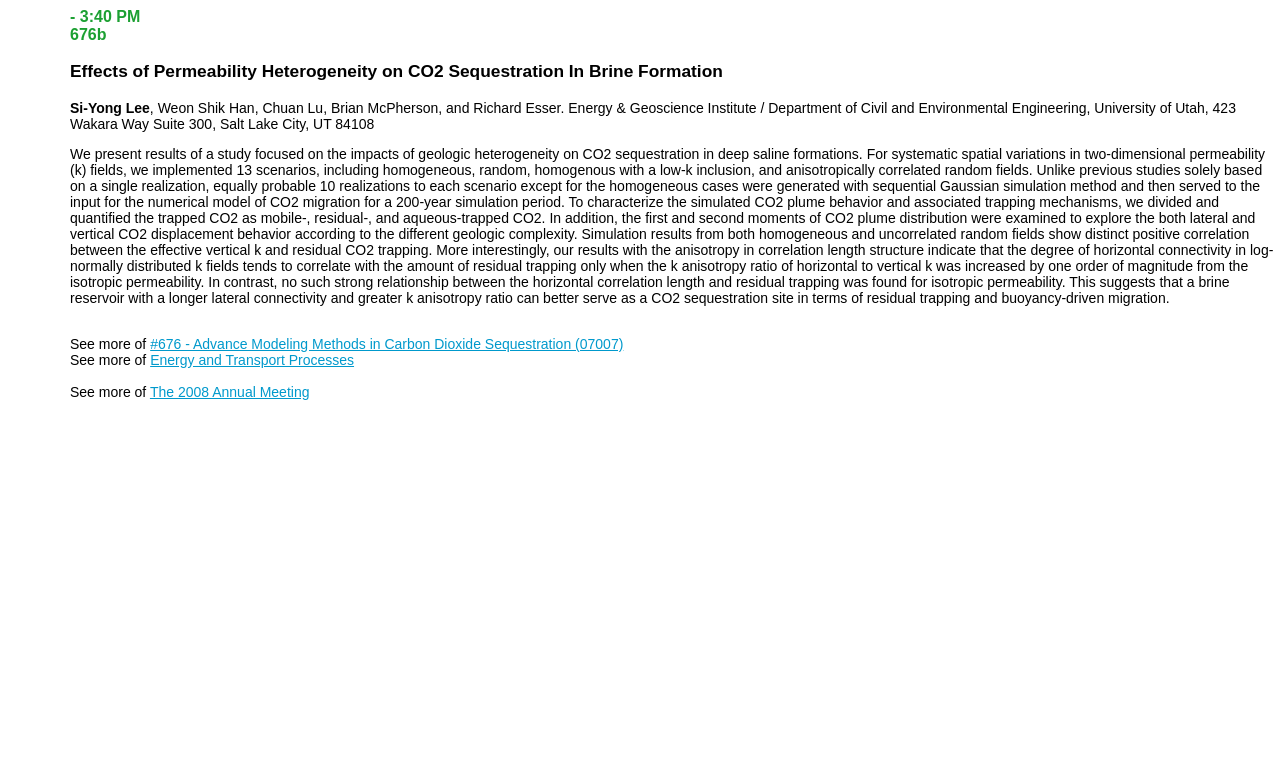What is the affiliation of the authors?
Answer with a single word or short phrase according to what you see in the image.

University of Utah